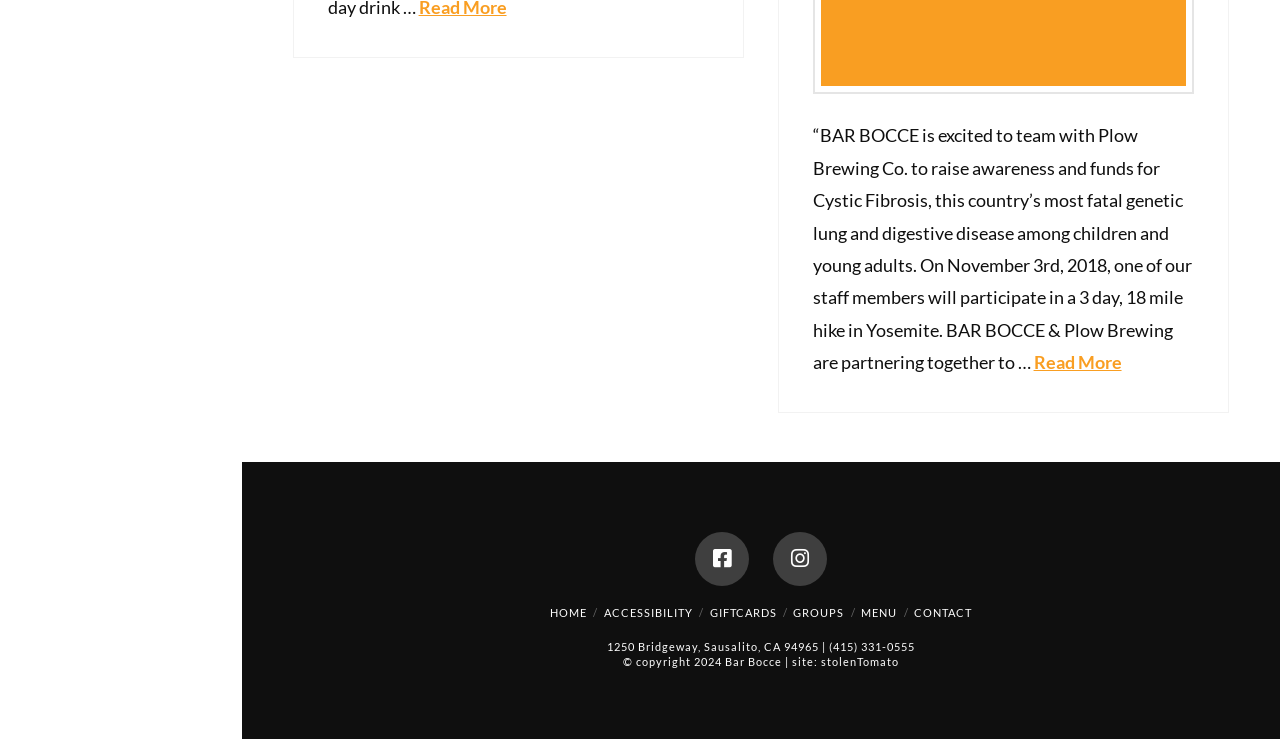What is the address of Bar Bocce?
Please provide a single word or phrase as your answer based on the screenshot.

1250 Bridgeway, Sausalito, CA 94965